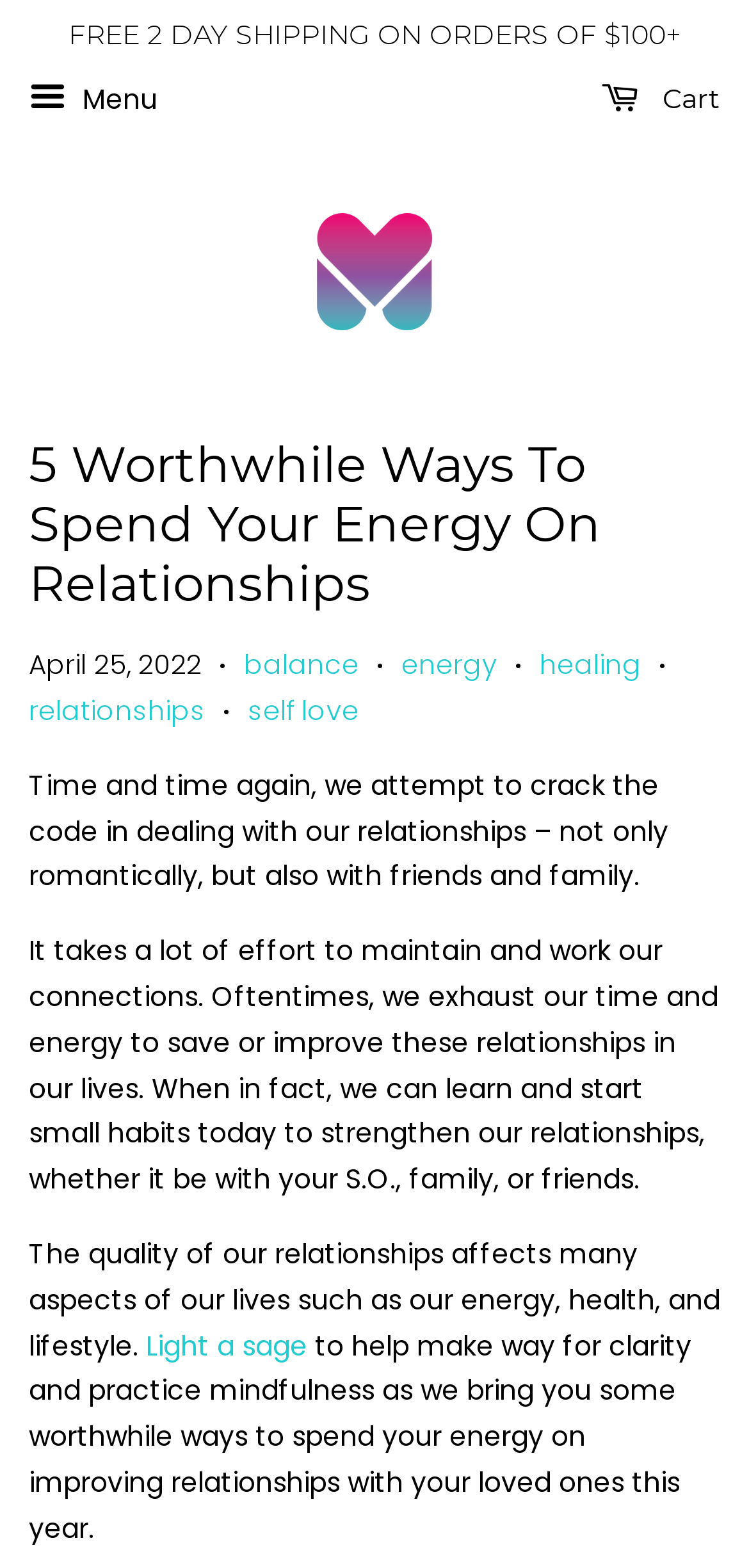Find the bounding box coordinates for the area that should be clicked to accomplish the instruction: "Click the 'Menu' button".

[0.038, 0.044, 0.21, 0.085]